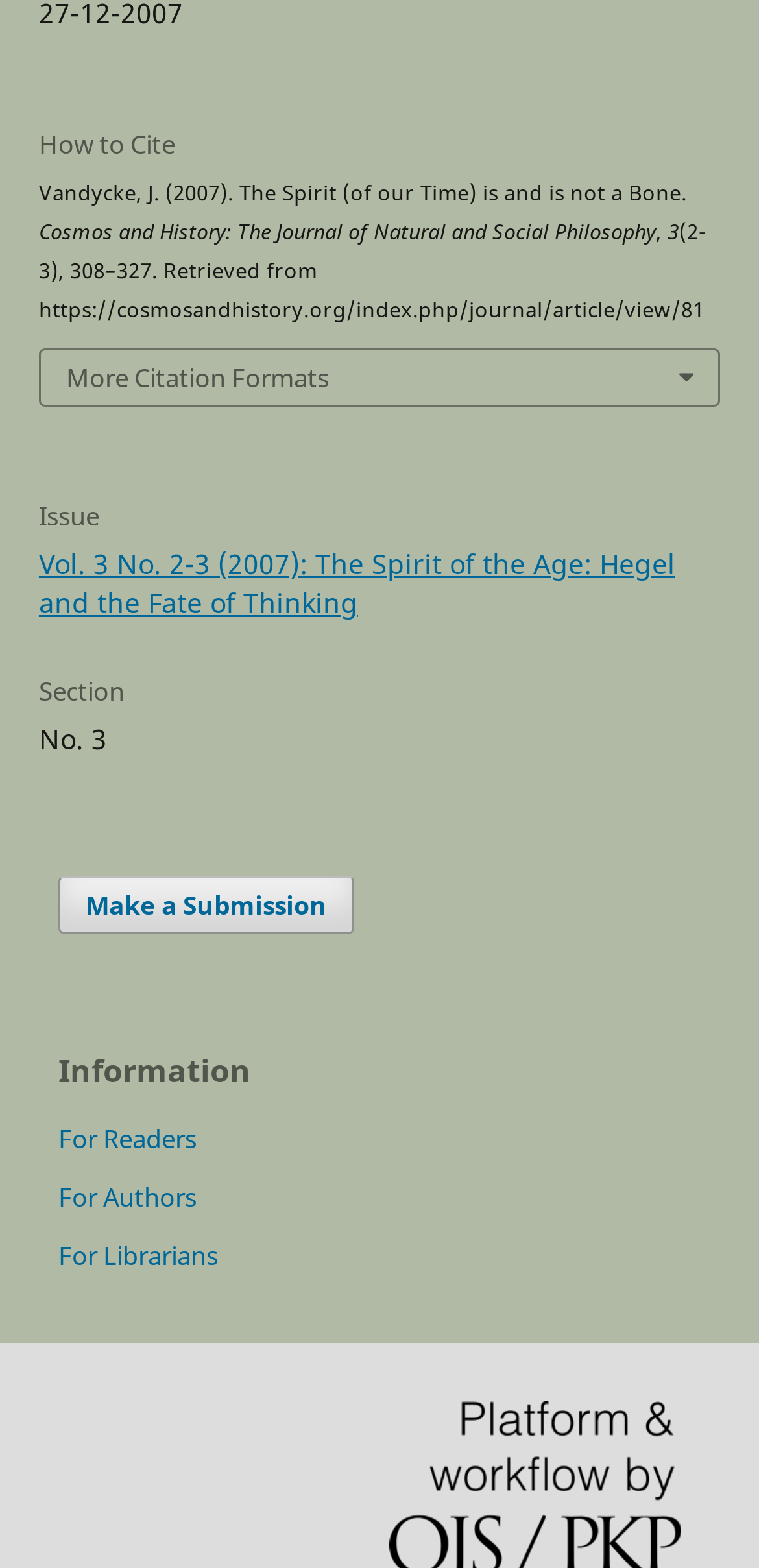Respond with a single word or phrase to the following question:
What is the name of the journal?

Cosmos and History: The Journal of Natural and Social Philosophy